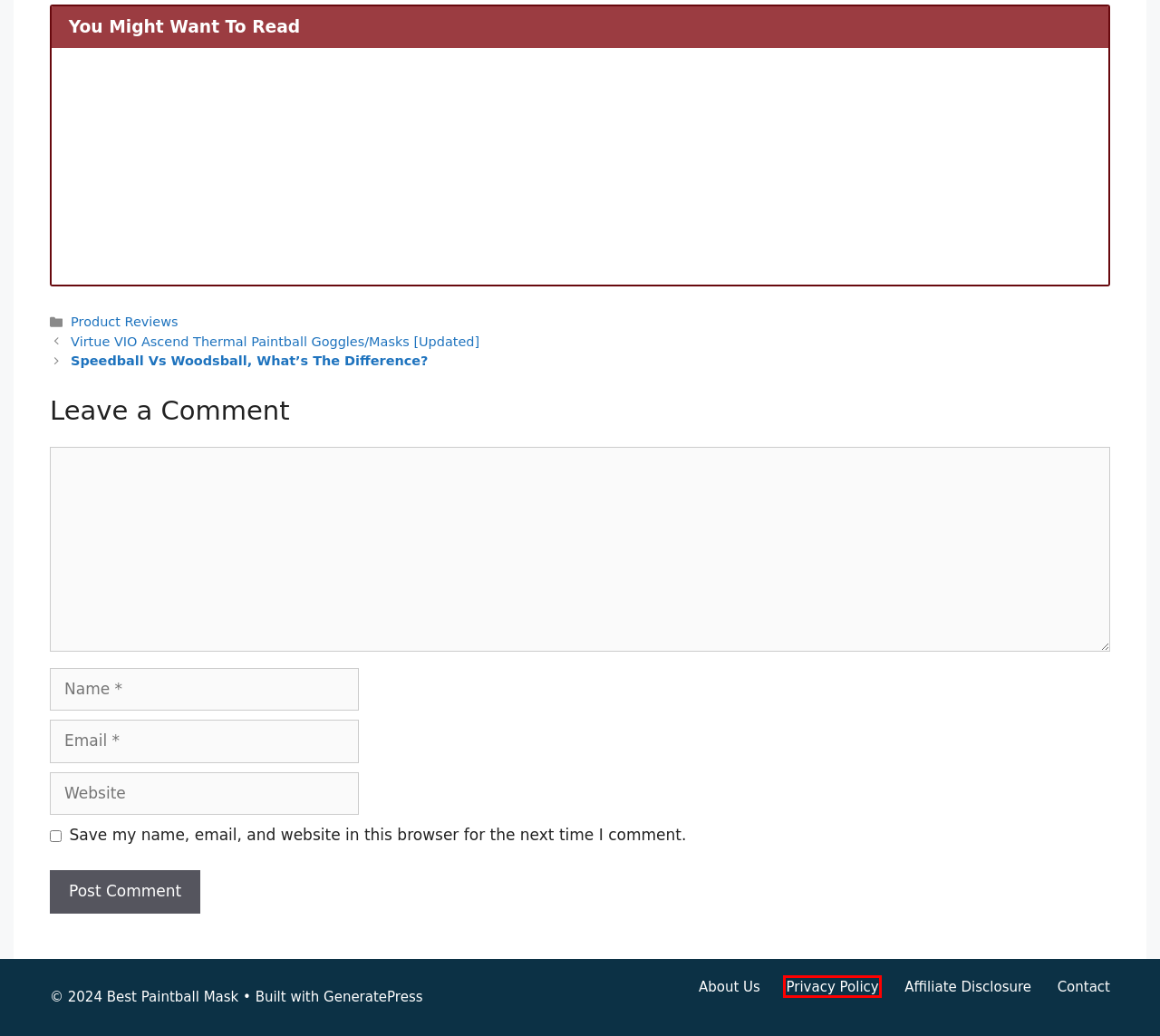Look at the screenshot of a webpage, where a red bounding box highlights an element. Select the best description that matches the new webpage after clicking the highlighted element. Here are the candidates:
A. Speedball Vs Woodsball, What’s The Difference?
B. Full Head Paintball Mask 2023 [Expert Reviews]
C. About Us
D. Privacy Policy
E. Contact Us Here
F. Amazon Affiliate Disclosure
G. GTEK 170R Review – Best Value Planet Eclipse Paintball Gun
H. Blog

D